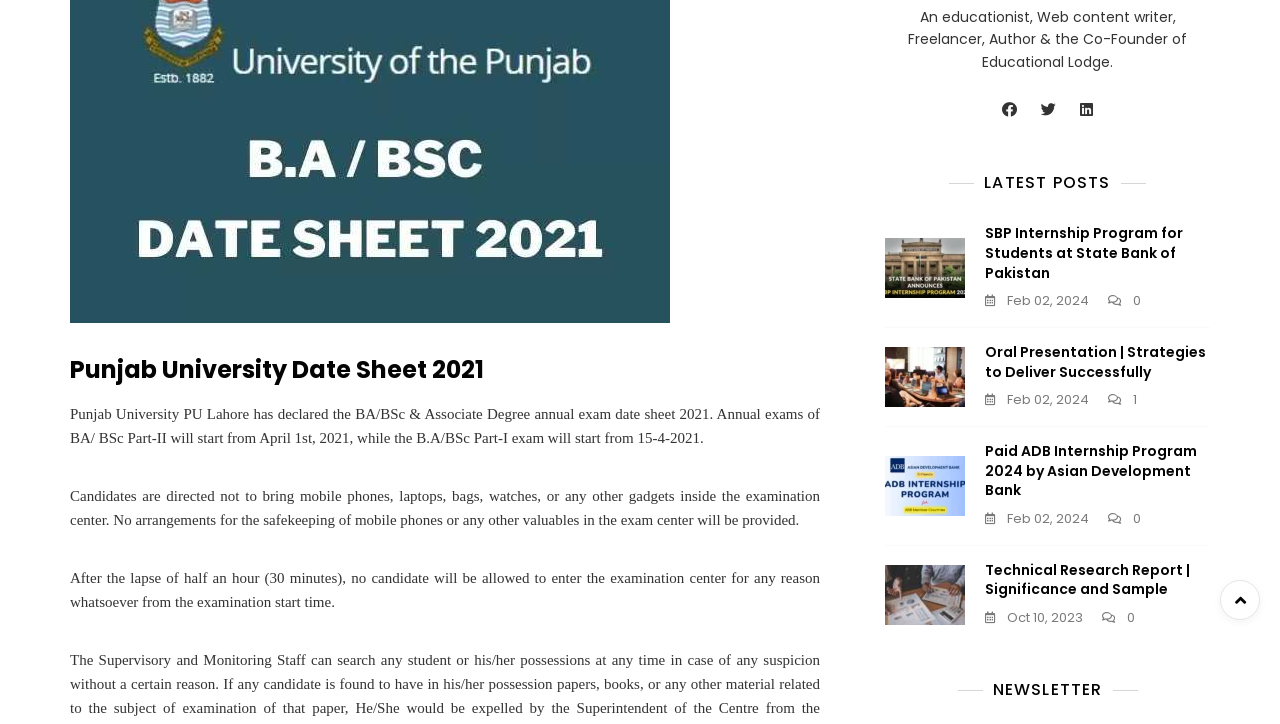Given the element description "Feb 02, 2024" in the screenshot, predict the bounding box coordinates of that UI element.

[0.77, 0.703, 0.851, 0.731]